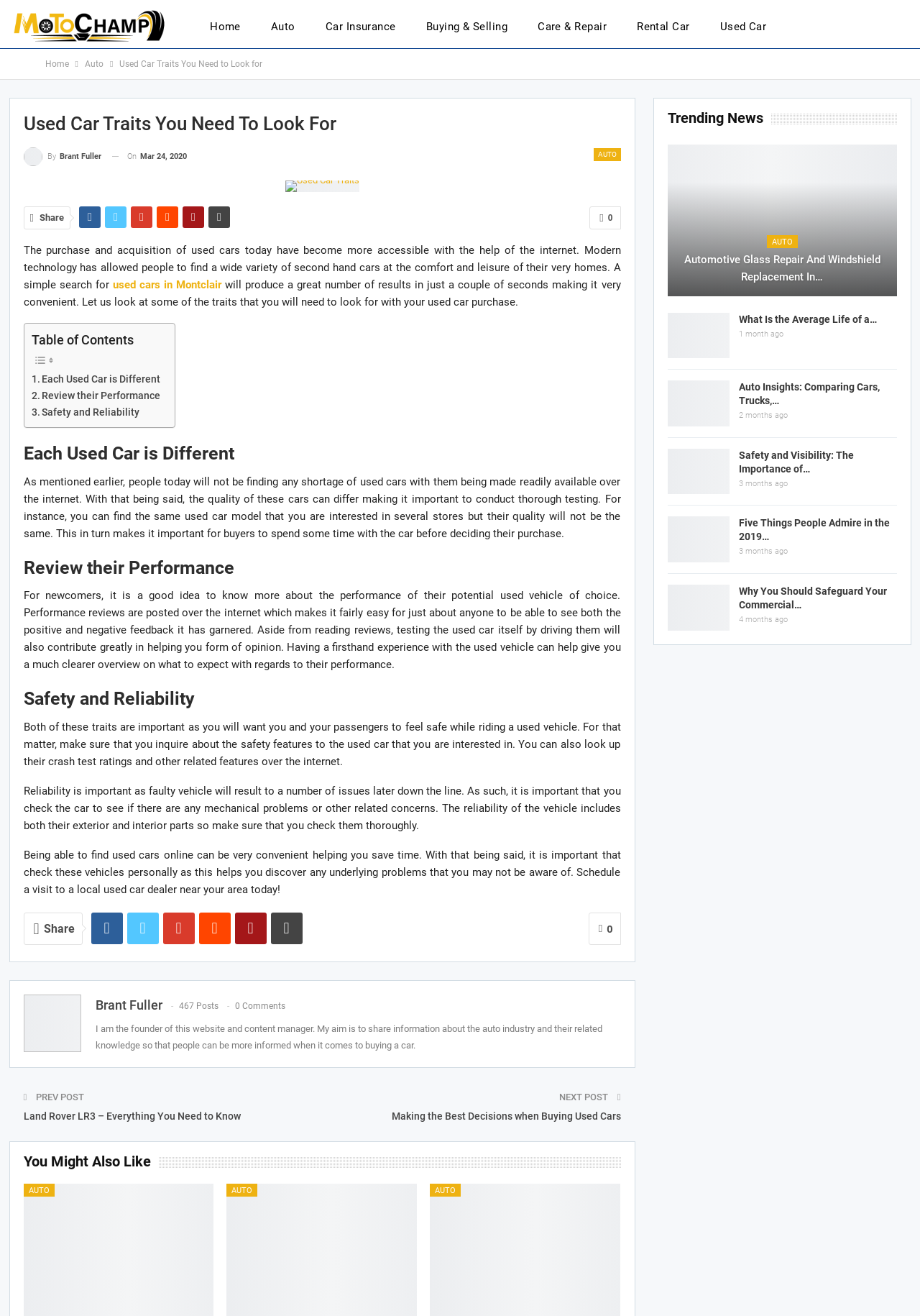How many comments does the article have?
Look at the image and respond with a single word or a short phrase.

0 Comments